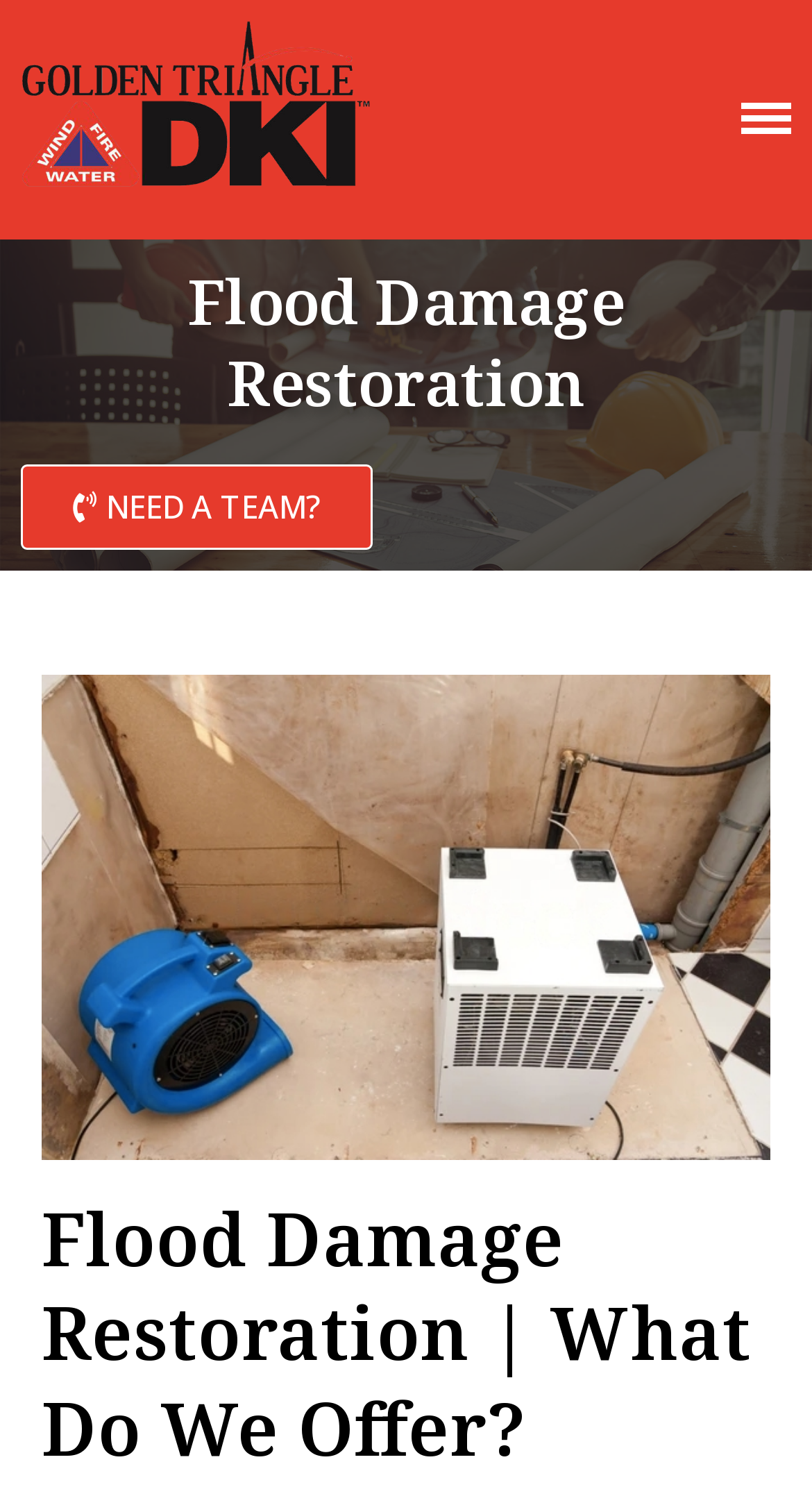Find the bounding box coordinates of the element's region that should be clicked in order to follow the given instruction: "Click on the 'CLOSE' button". The coordinates should consist of four float numbers between 0 and 1, i.e., [left, top, right, bottom].

[0.875, 0.038, 0.965, 0.057]